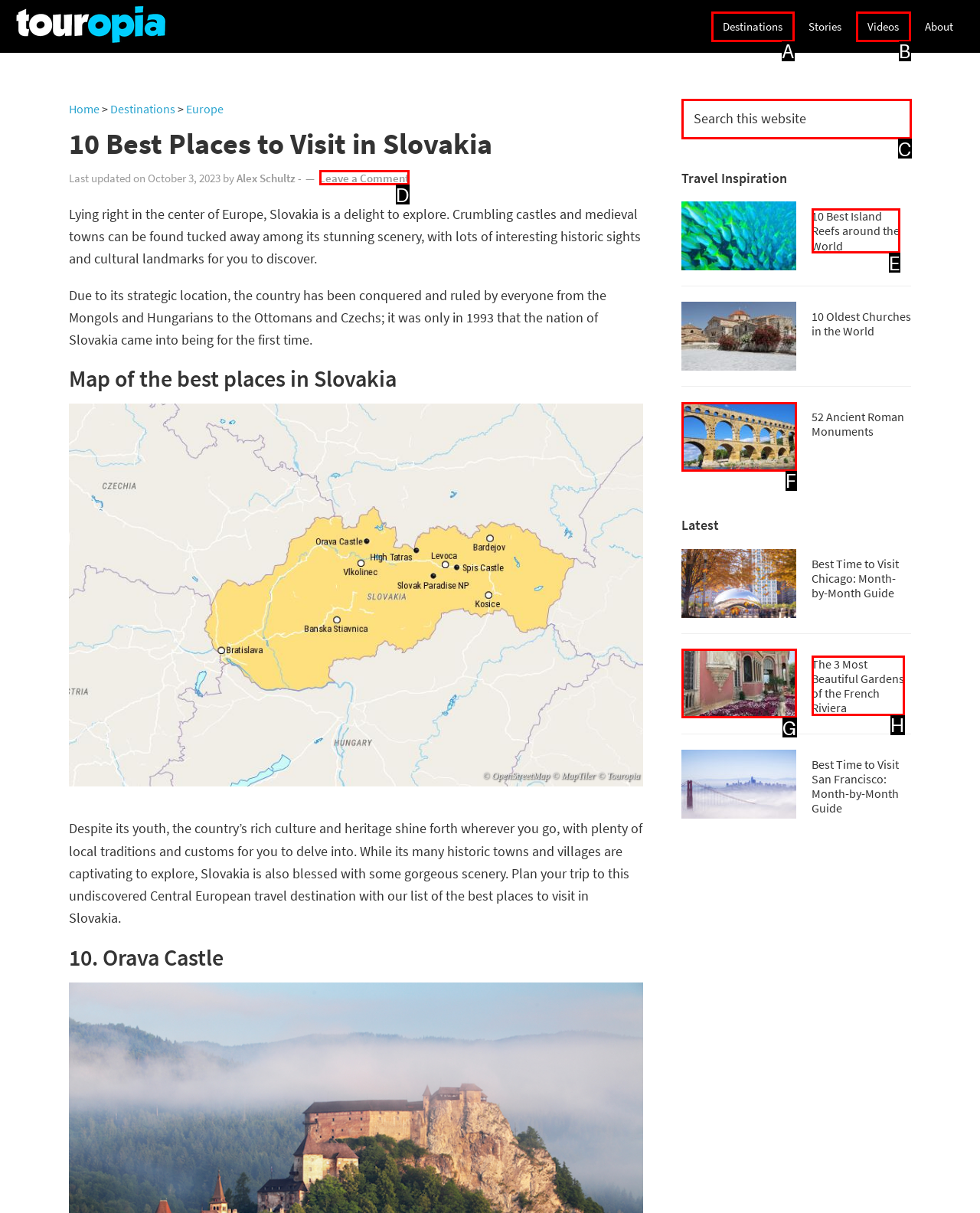Select the HTML element that fits the following description: Leave a Comment
Provide the letter of the matching option.

D